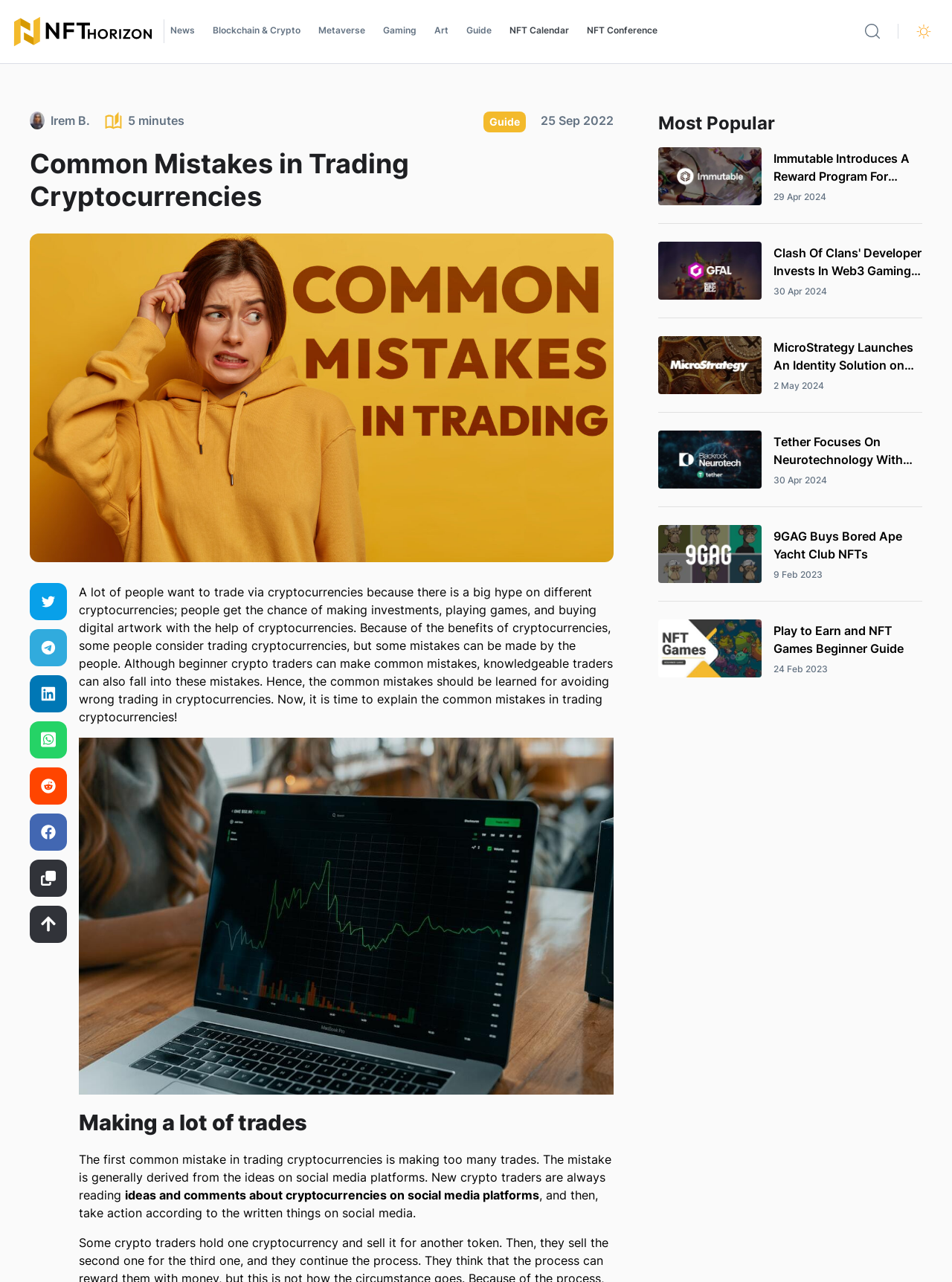Please identify the coordinates of the bounding box for the clickable region that will accomplish this instruction: "Read the guide".

[0.49, 0.0, 0.516, 0.049]